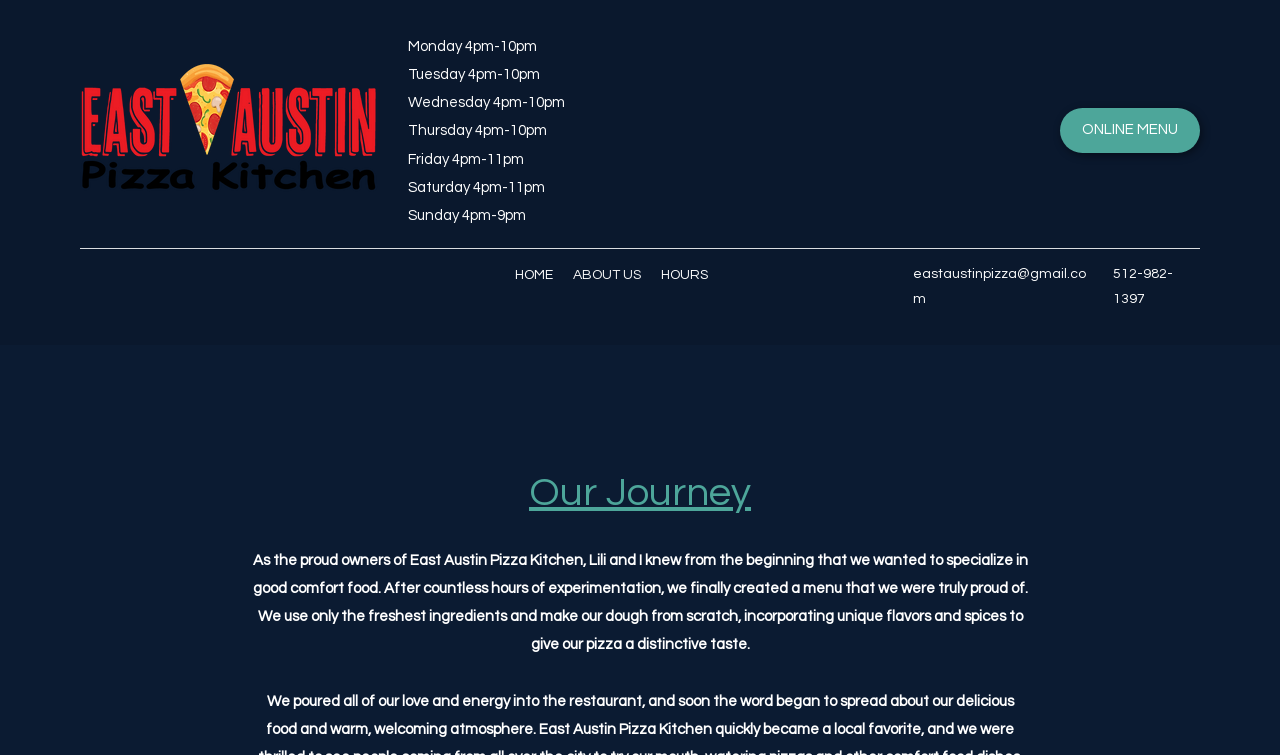What are the hours of operation on Monday?
Please utilize the information in the image to give a detailed response to the question.

I found the hours of operation by looking at the section of the webpage that lists the days of the week and corresponding hours. The section starts with 'Monday' and lists the hours as '4pm-10pm'.